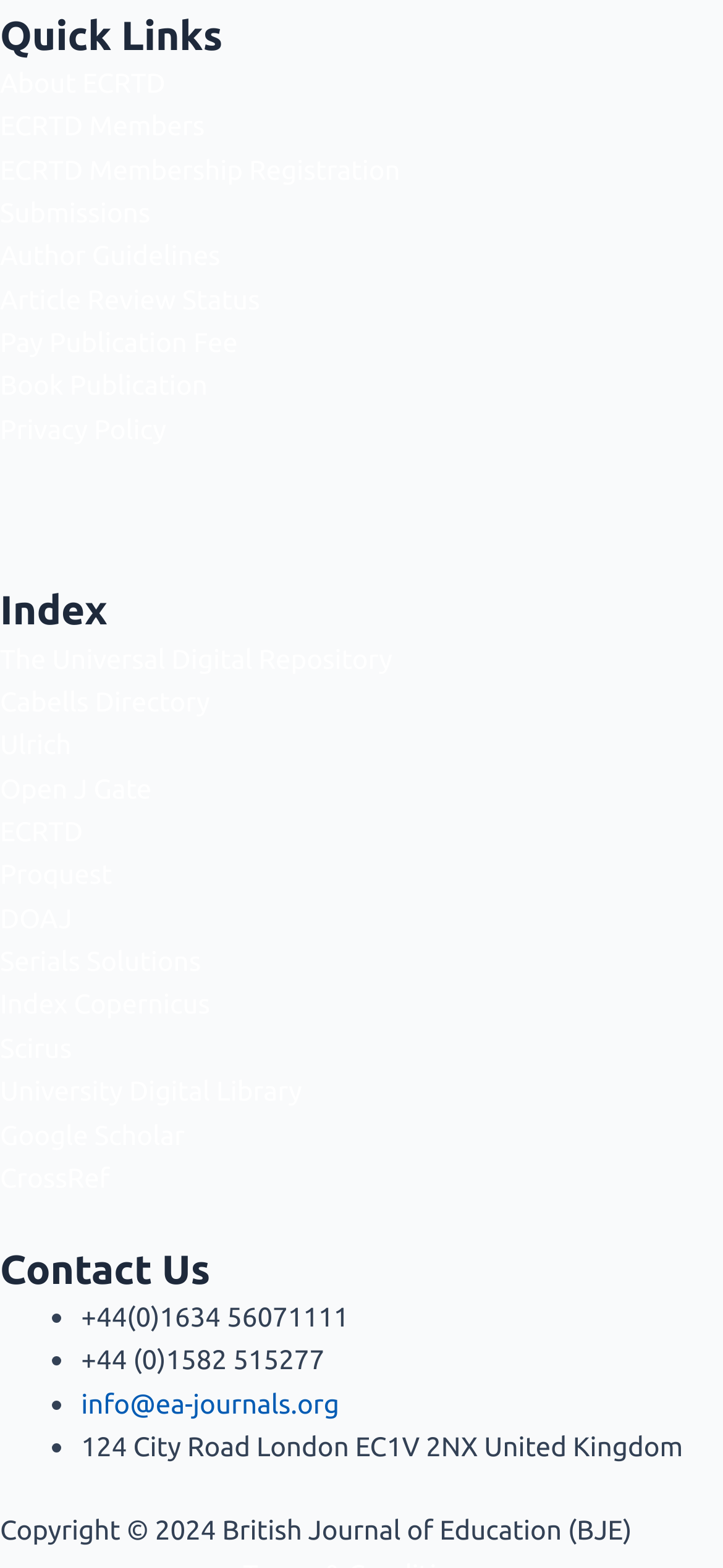Determine the bounding box of the UI element mentioned here: "The Universal Digital Repository". The coordinates must be in the format [left, top, right, bottom] with values ranging from 0 to 1.

[0.0, 0.41, 0.543, 0.43]